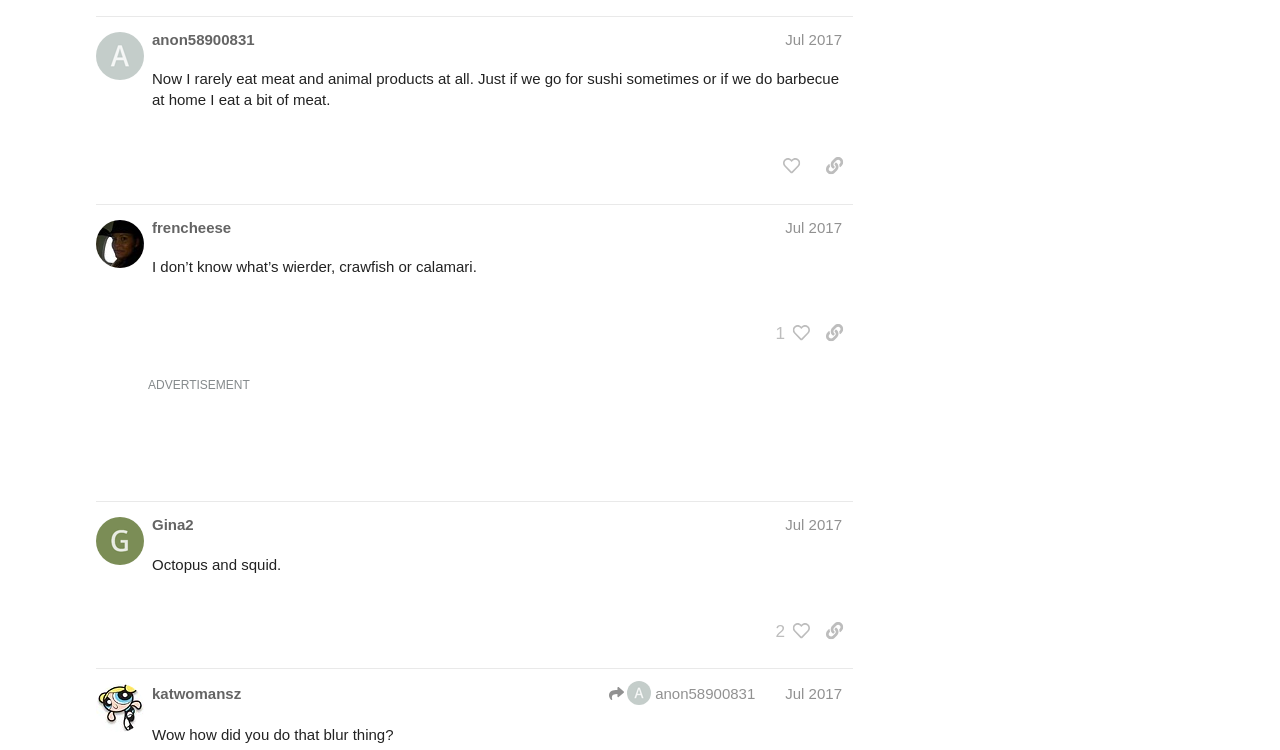Please answer the following query using a single word or phrase: 
What is the date of the first post?

Jul 25, 2017